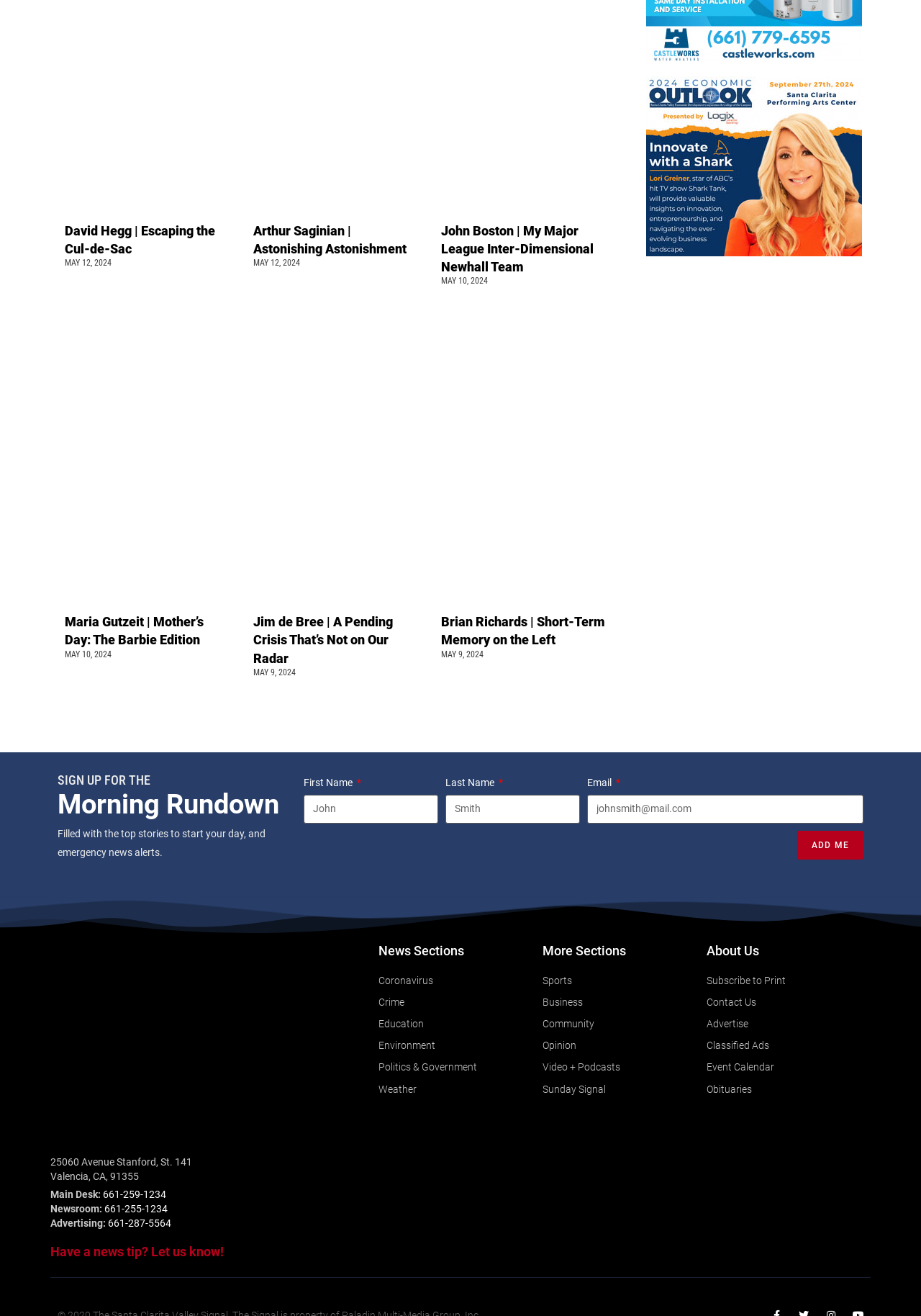Please find the bounding box coordinates of the element that needs to be clicked to perform the following instruction: "Contact Us". The bounding box coordinates should be four float numbers between 0 and 1, represented as [left, top, right, bottom].

[0.767, 0.755, 0.945, 0.769]